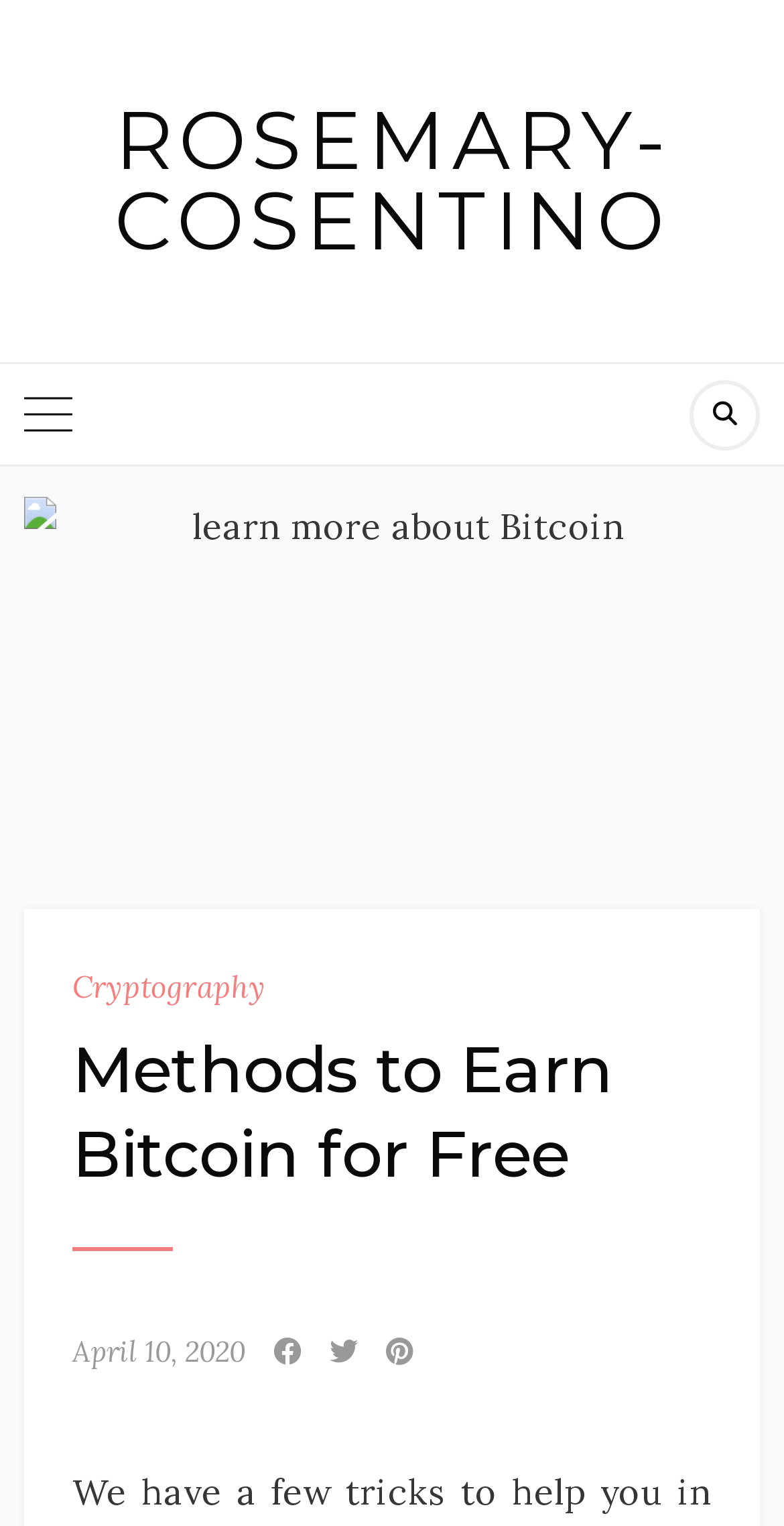Reply to the question with a single word or phrase:
What is the topic of the image?

Bitcoin